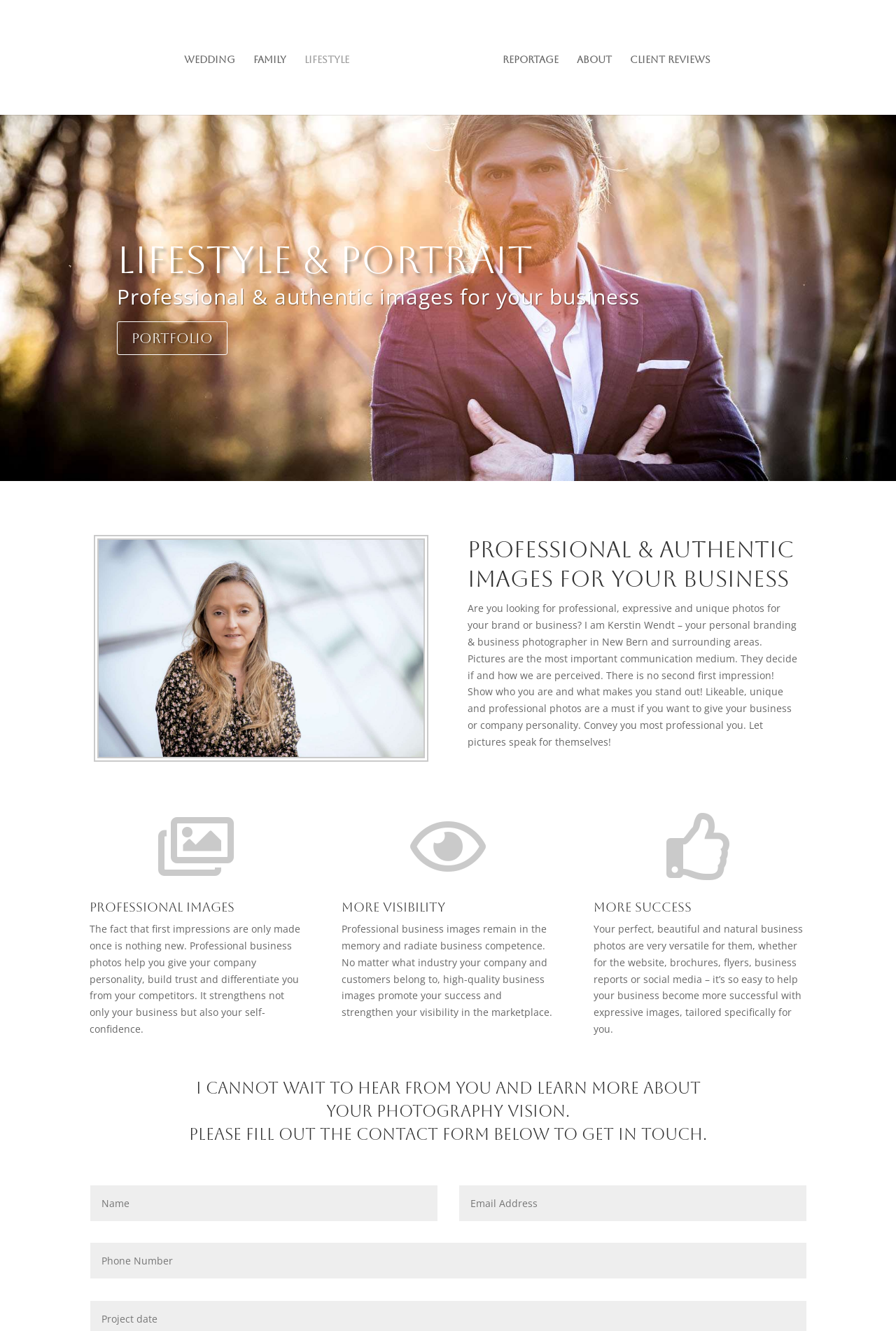What type of photography does Kerstin Wendt specialize in?
Could you give a comprehensive explanation in response to this question?

Based on the webpage content, Kerstin Wendt is a personal branding and business photographer in New Bern and surrounding areas, which suggests that she specializes in business photography.